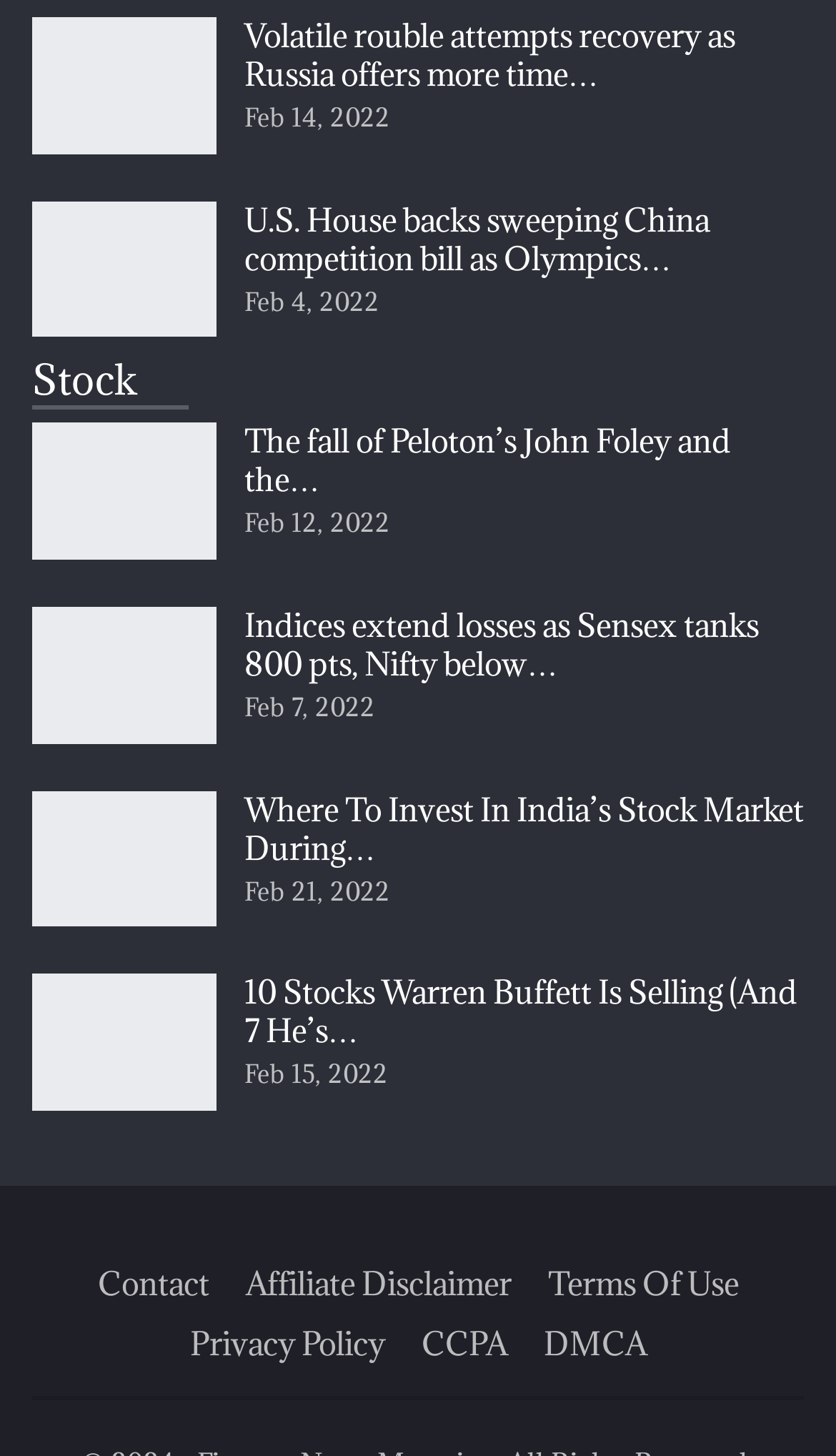Please identify the bounding box coordinates of the element's region that I should click in order to complete the following instruction: "Go to the Stock page". The bounding box coordinates consist of four float numbers between 0 and 1, i.e., [left, top, right, bottom].

[0.038, 0.246, 0.165, 0.278]